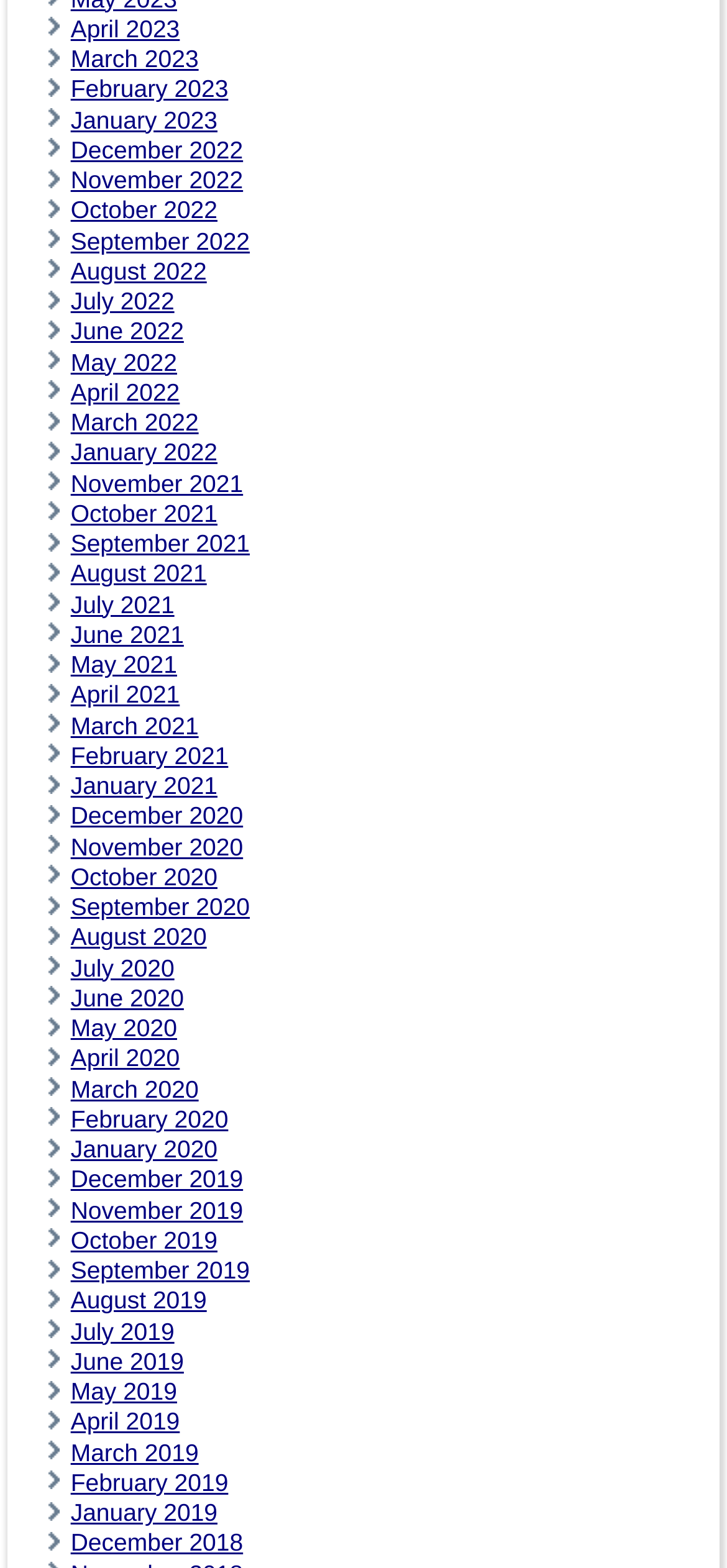Respond to the question below with a single word or phrase:
Are there any links for years before 2018?

No